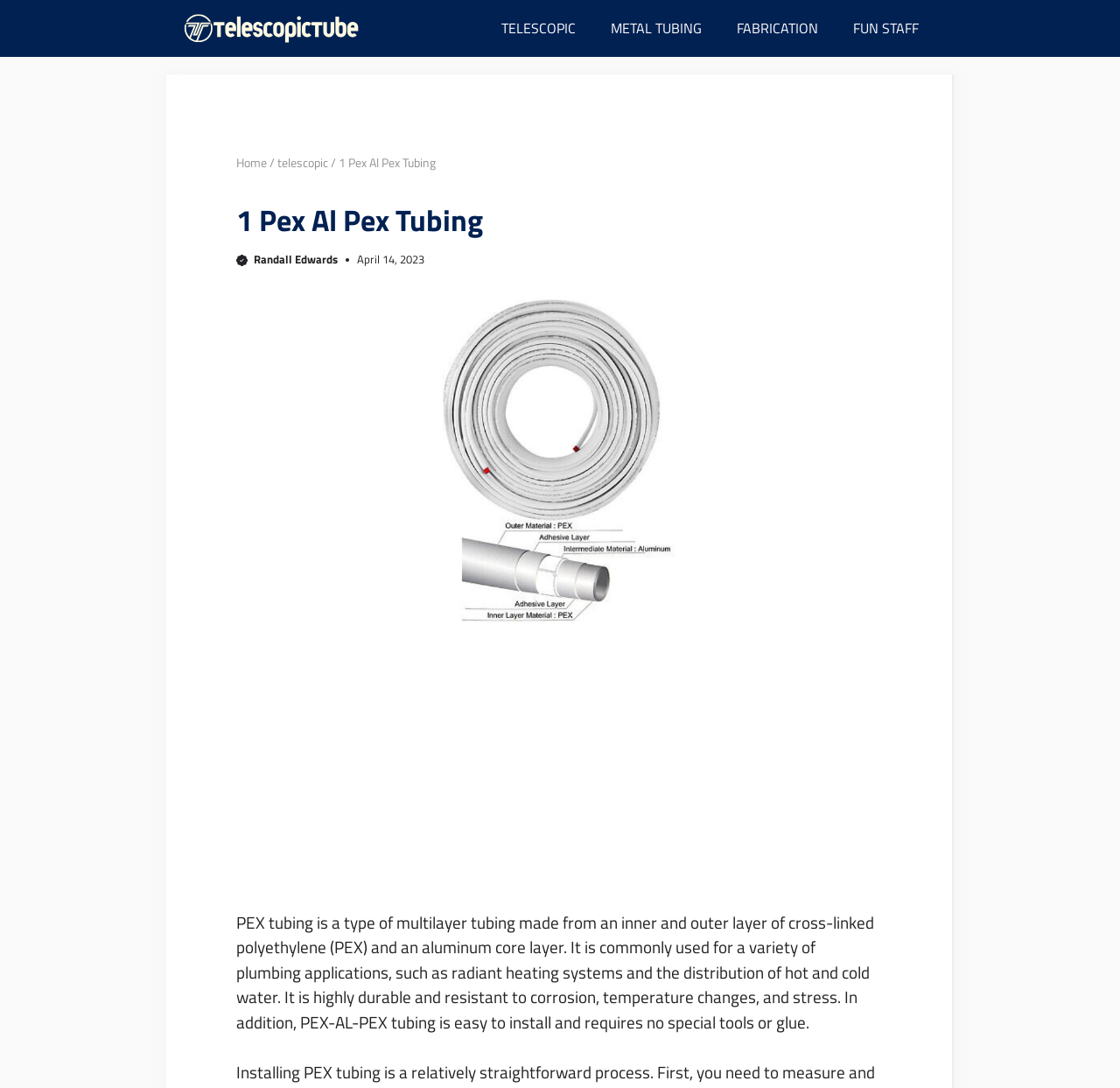Locate the bounding box coordinates of the area you need to click to fulfill this instruction: 'Click on 'First-Class Online Programming Assignment Help''. The coordinates must be in the form of four float numbers ranging from 0 to 1: [left, top, right, bottom].

None